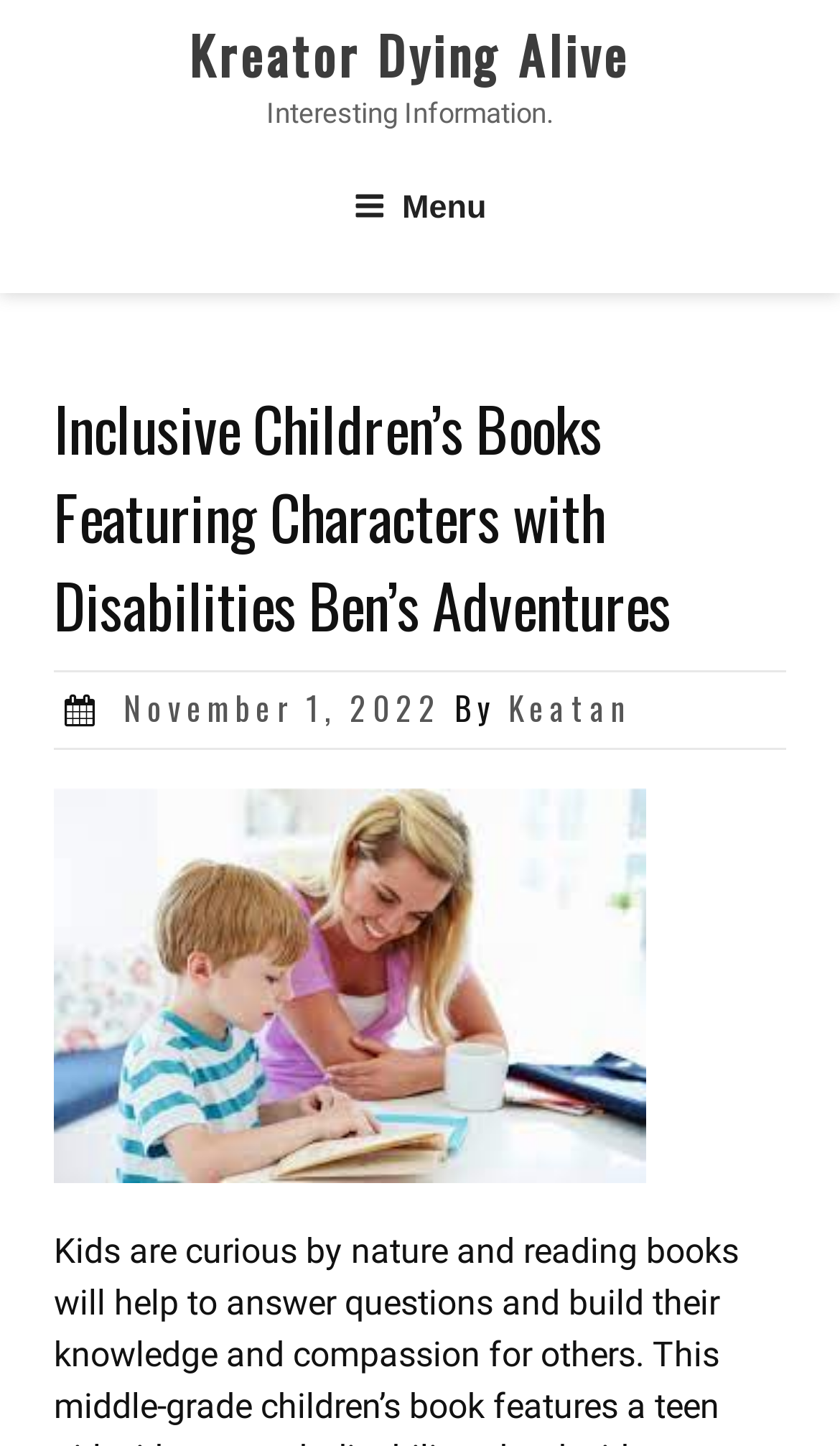Answer the following in one word or a short phrase: 
What is the text above the top menu?

Interesting Information.